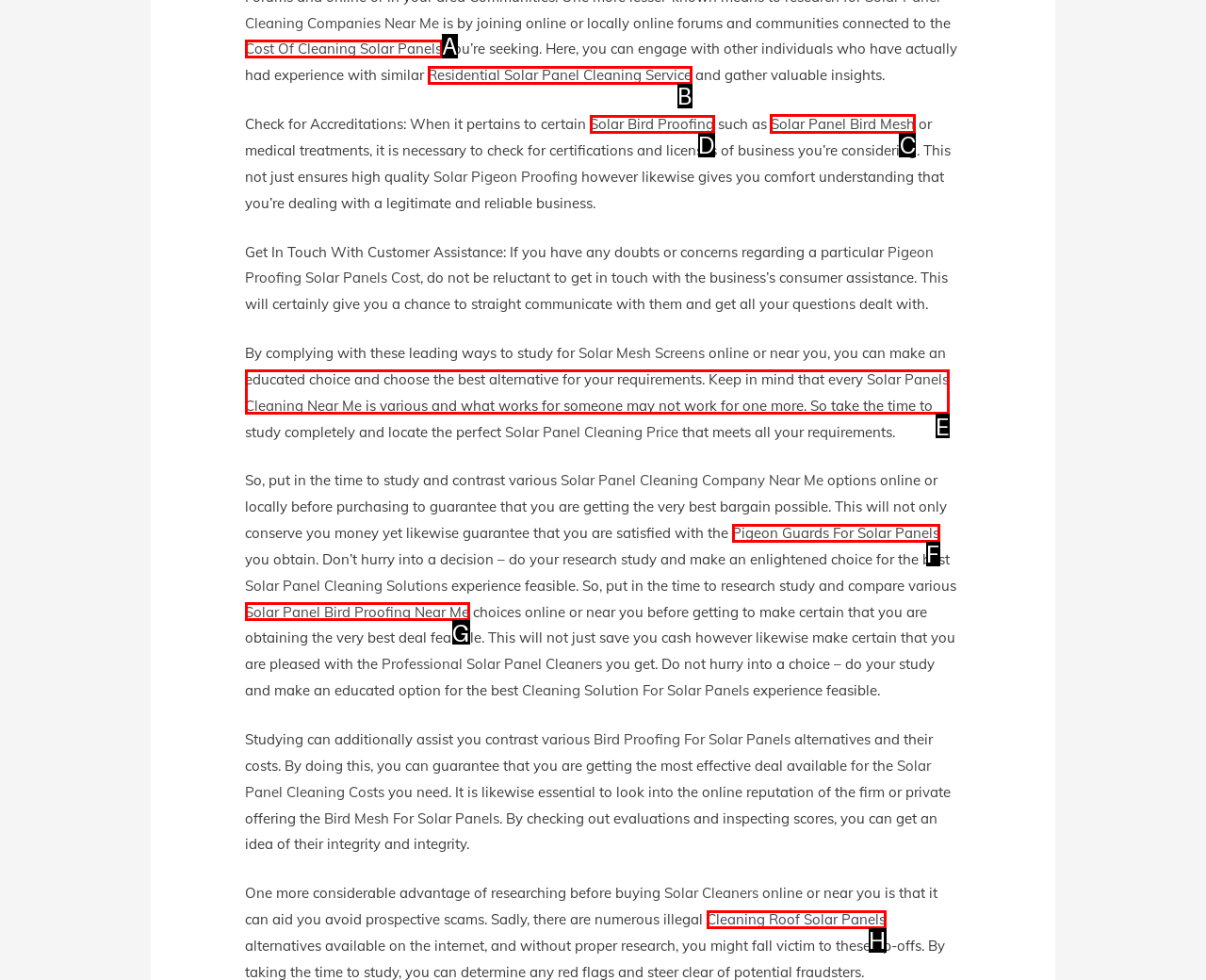For the task: Learn about 'Solar Panel Bird Mesh', identify the HTML element to click.
Provide the letter corresponding to the right choice from the given options.

C